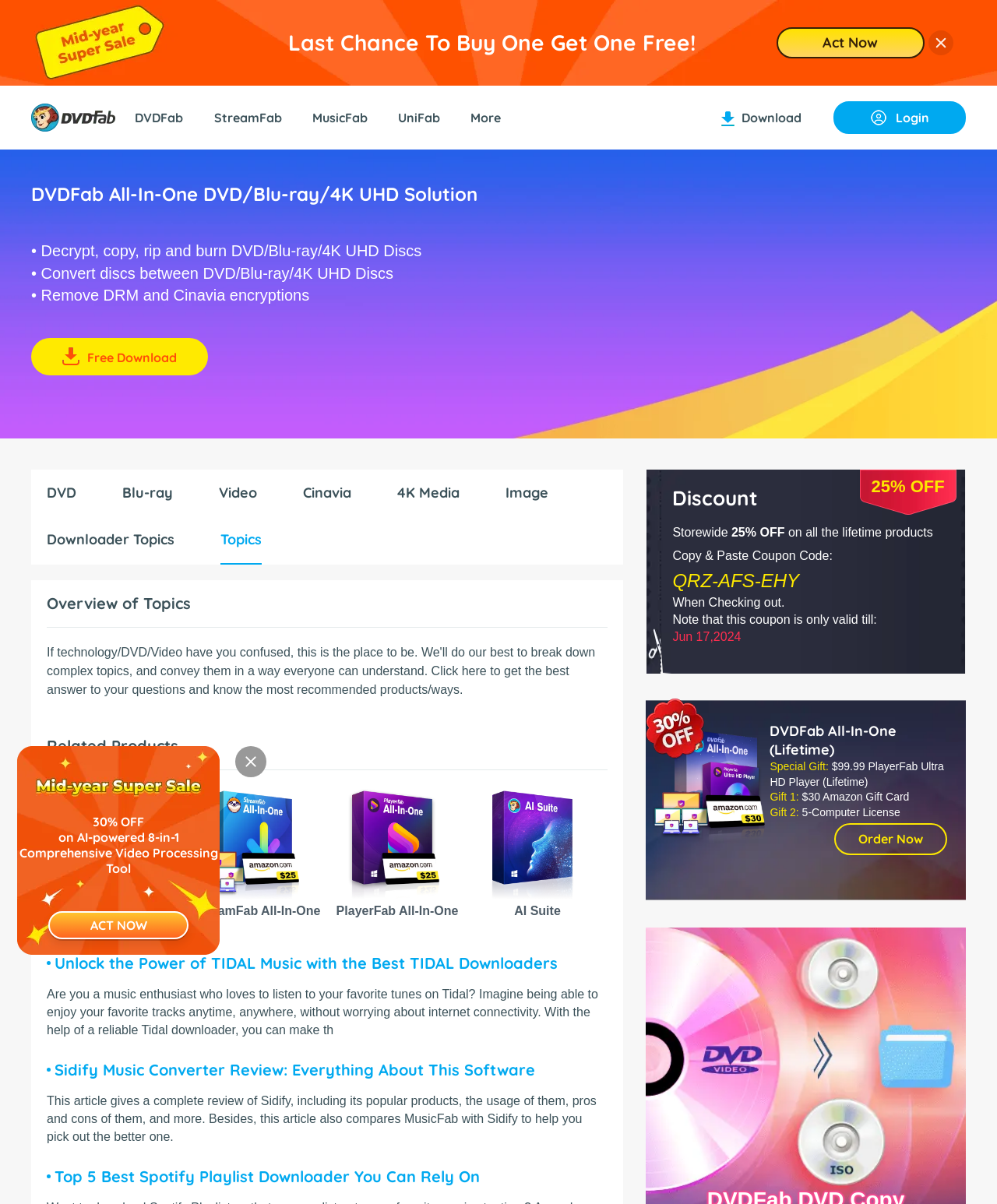Could you provide the bounding box coordinates for the portion of the screen to click to complete this instruction: "Go to News page"?

None